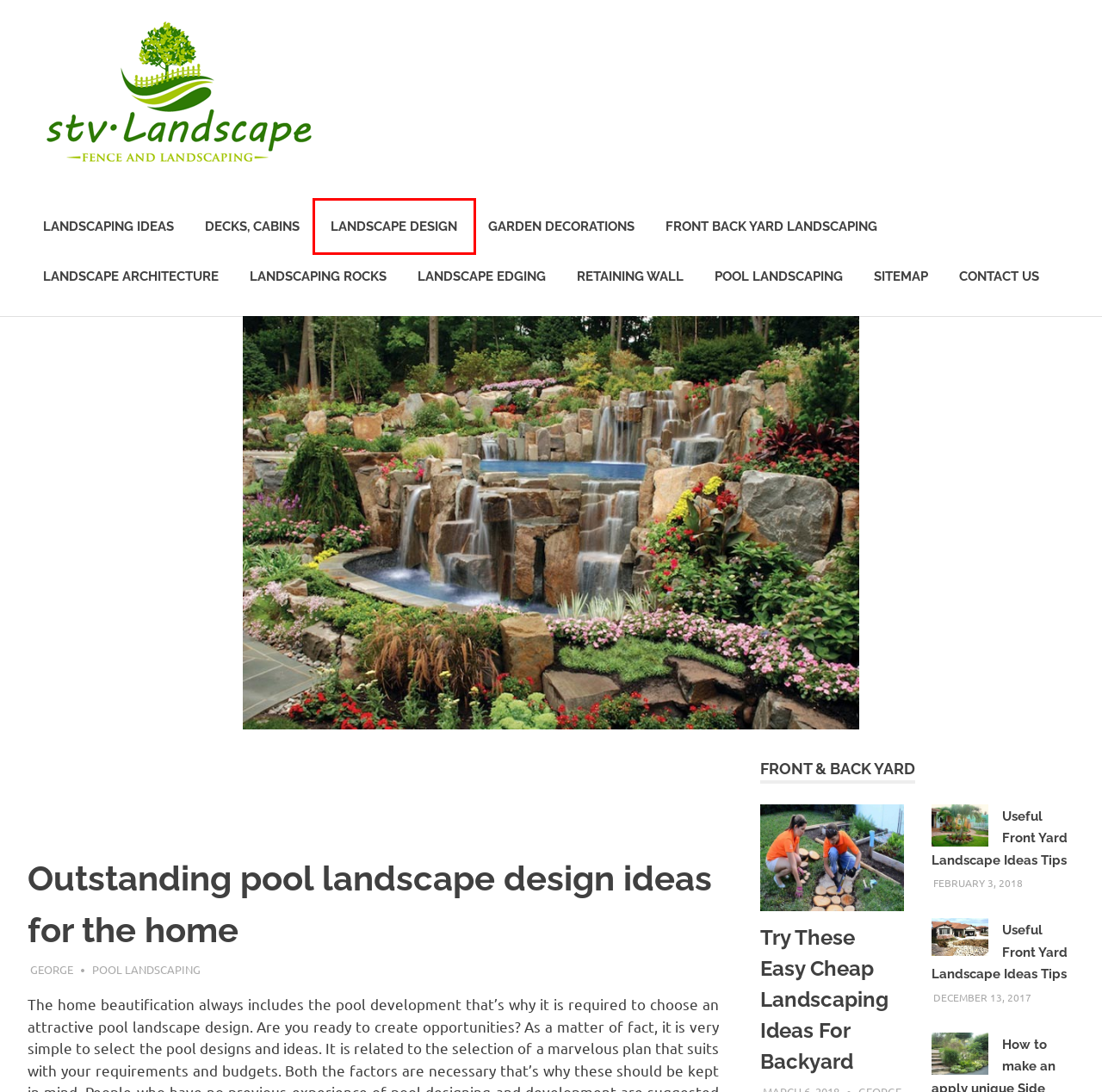You are presented with a screenshot of a webpage that includes a red bounding box around an element. Determine which webpage description best matches the page that results from clicking the element within the red bounding box. Here are the candidates:
A. Landscape Architecture | Landscape Design
B. Landscape Edging | Landscape Design
C. Pool Landscaping | Landscape Design
D. Front Back Yard Landscaping | Landscape Design
E. Landscape Design
F. Landscape Design | Landscape Design
G. Try These Easy Cheap Landscaping Ideas For Backyard | Landscape Design
H. Decks, Cabins | Landscape Design

F